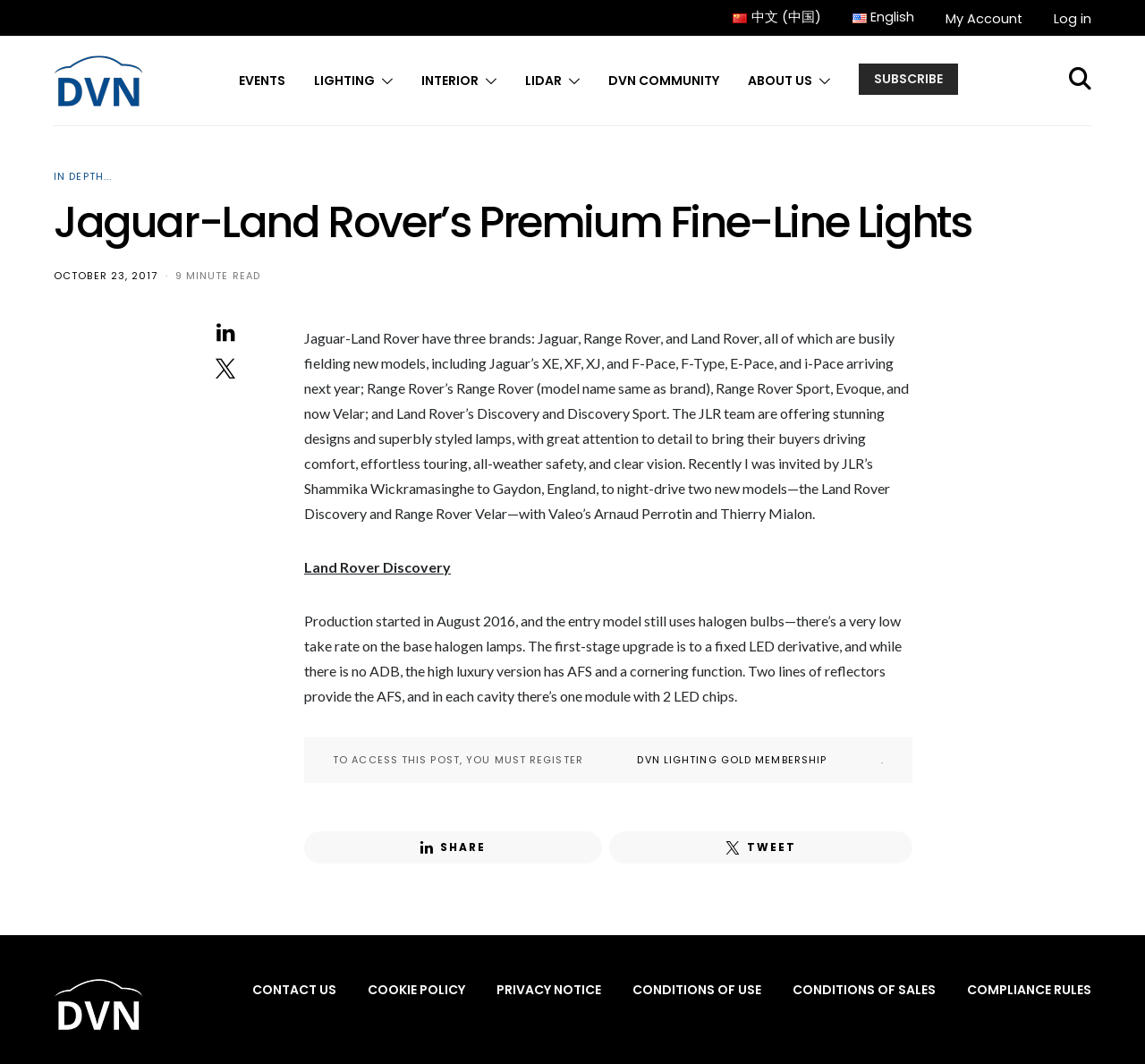Describe every aspect of the webpage comprehensively.

This webpage is about Jaguar-Land Rover's premium fine-line lights, as indicated by the title. At the top right corner, there are language options, including Chinese and English, as well as links to "My Account" and "Log in". 

Below the language options, there is a navigation menu with links to "DVN", "EVENTS", "LIGHTING", "INTERIOR", "LIDAR", "DVN COMMUNITY", "ABOUT US", and "SUBSCRIBE". 

The main content of the webpage is an article about Jaguar-Land Rover's premium fine-line lights. The article has a heading "Jaguar-Land Rover’s Premium Fine-Line Lights" and a subheading "IN DEPTH...". Below the heading, there is a link to the date "OCTOBER 23, 2017" and a note indicating that the article is a 9-minute read. 

The article itself discusses Jaguar-Land Rover's three brands, including Jaguar, Range Rover, and Land Rover, and their new models. It also talks about the company's attention to detail in designing lamps to provide driving comfort, safety, and clear vision. The article then goes on to describe a night-drive experience with two new models, the Land Rover Discovery and Range Rover Velar. 

Further down, there are two paragraphs of text discussing the production of the lamps, including the use of halogen bulbs and LED derivatives. 

At the bottom of the article, there is a notice indicating that registration is required to access the post. There are also links to "DVN LIGHTING GOLD MEMBERSHIP" and social media sharing options. 

At the very bottom of the webpage, there are links to "DVN", "CONTACT US", "COOKIE POLICY", "PRIVACY NOTICE", "CONDITIONS OF USE", "CONDITIONS OF SALES", and "COMPLIANCE RULES".